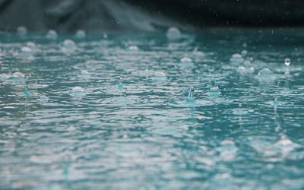Explain the image thoroughly, highlighting all key elements.

The image captures a serene moment of rain falling onto a tranquil pool of water, where droplets create ripples across the surface. The soft blue tones of the water reflect the rain, highlighting the beauty of nature during a downpour. This image evokes a sense of calmness and connection to the environment, reminding viewers of the essential role of water in our ecosystem. The soothing sound of raindrops mingling with the gentle movement of the water enhances the overall ambiance, inviting contemplation and appreciation for the simple yet profound interactions between elements of nature.